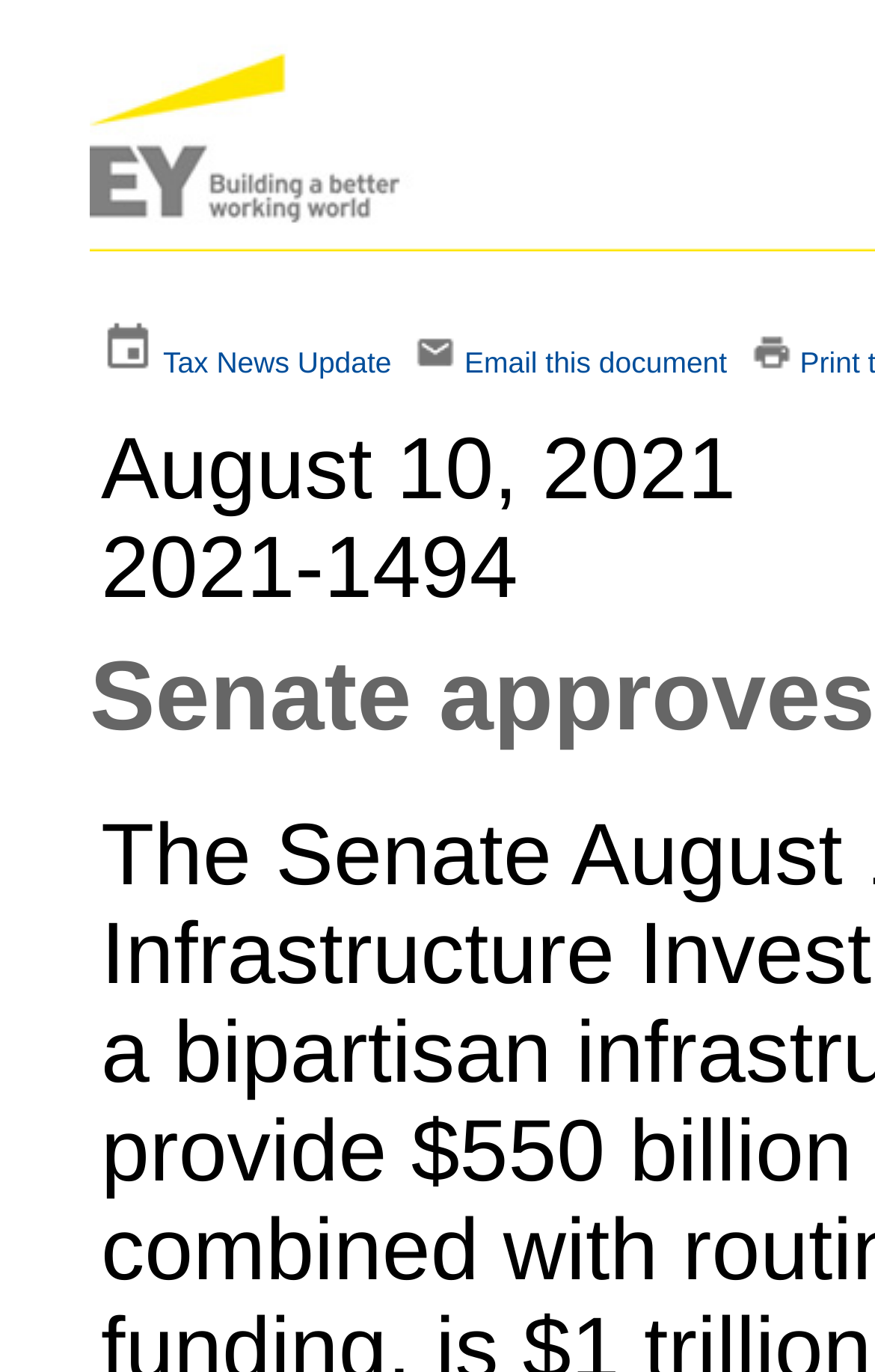Respond with a single word or short phrase to the following question: 
What is the purpose of the link with no text?

Unknown